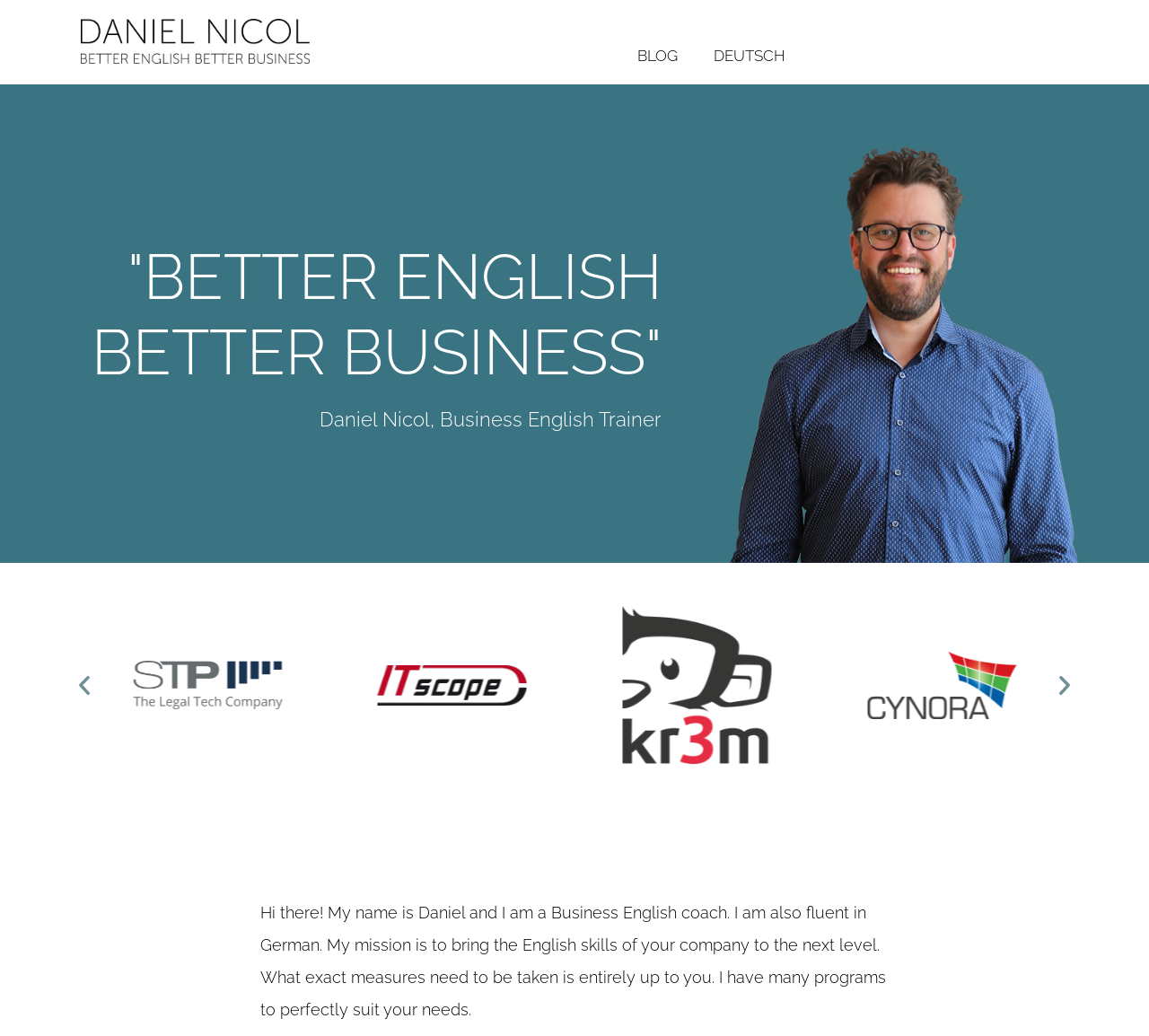With reference to the image, please provide a detailed answer to the following question: What is the language that the person is fluent in besides English?

The webpage mentions that the person is fluent in German, which is stated in the text 'I am also fluent in German'.